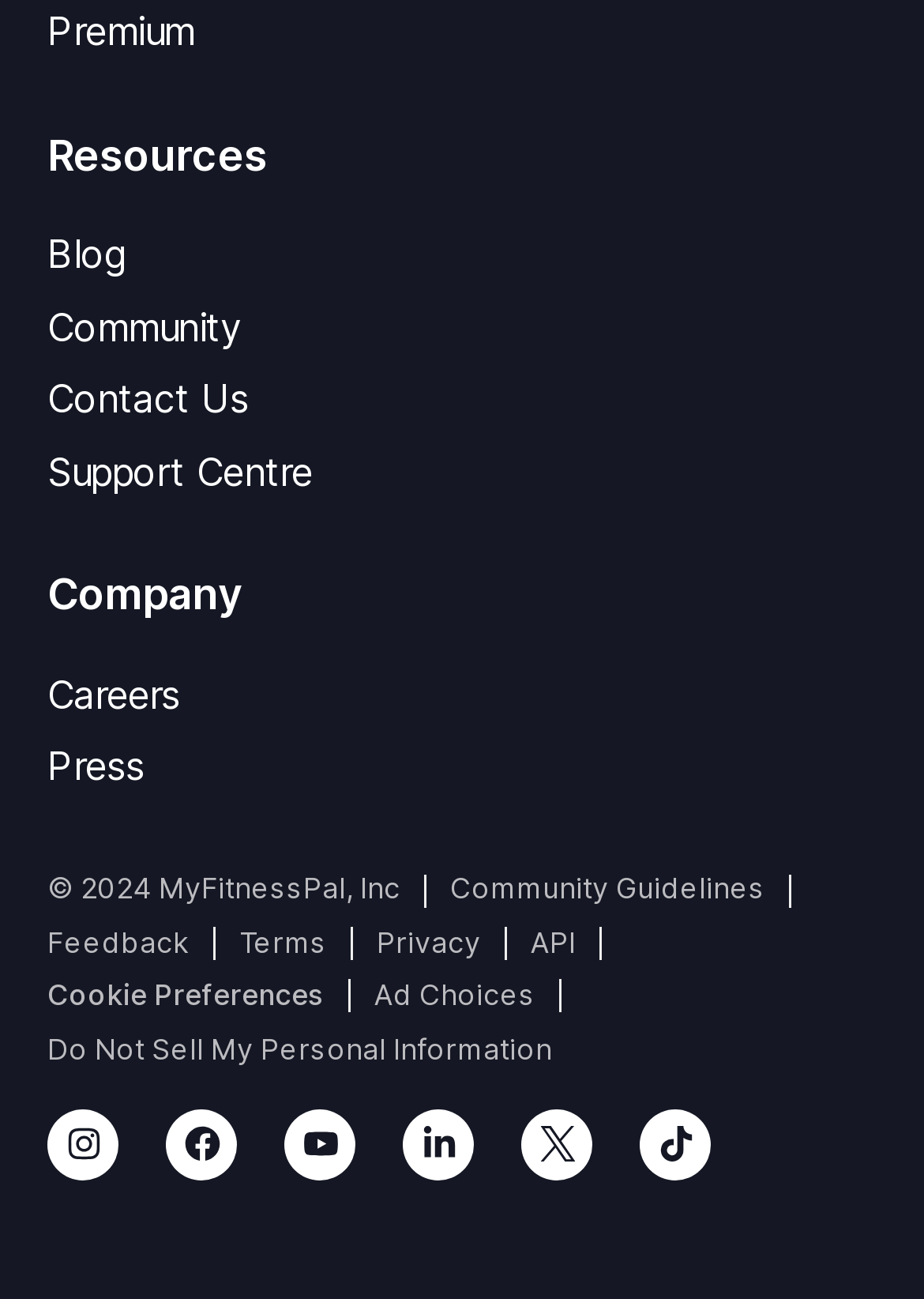Please identify the coordinates of the bounding box that should be clicked to fulfill this instruction: "Read the terms".

[0.259, 0.706, 0.354, 0.747]